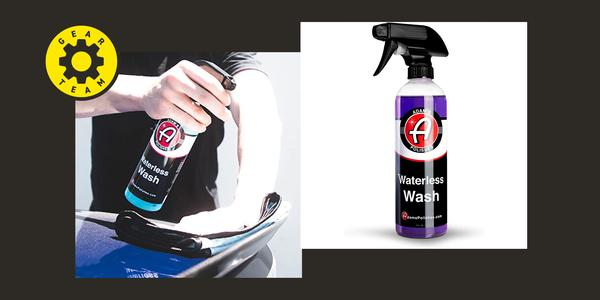What does the gear icon represent?
Answer the question in a detailed and comprehensive manner.

The gear icon accompanied by the text 'GEAR TEAM' above the image suggests a focus on automotive tools and products, implying that the Waterless Wash is part of a range of products catering to car owners and enthusiasts.